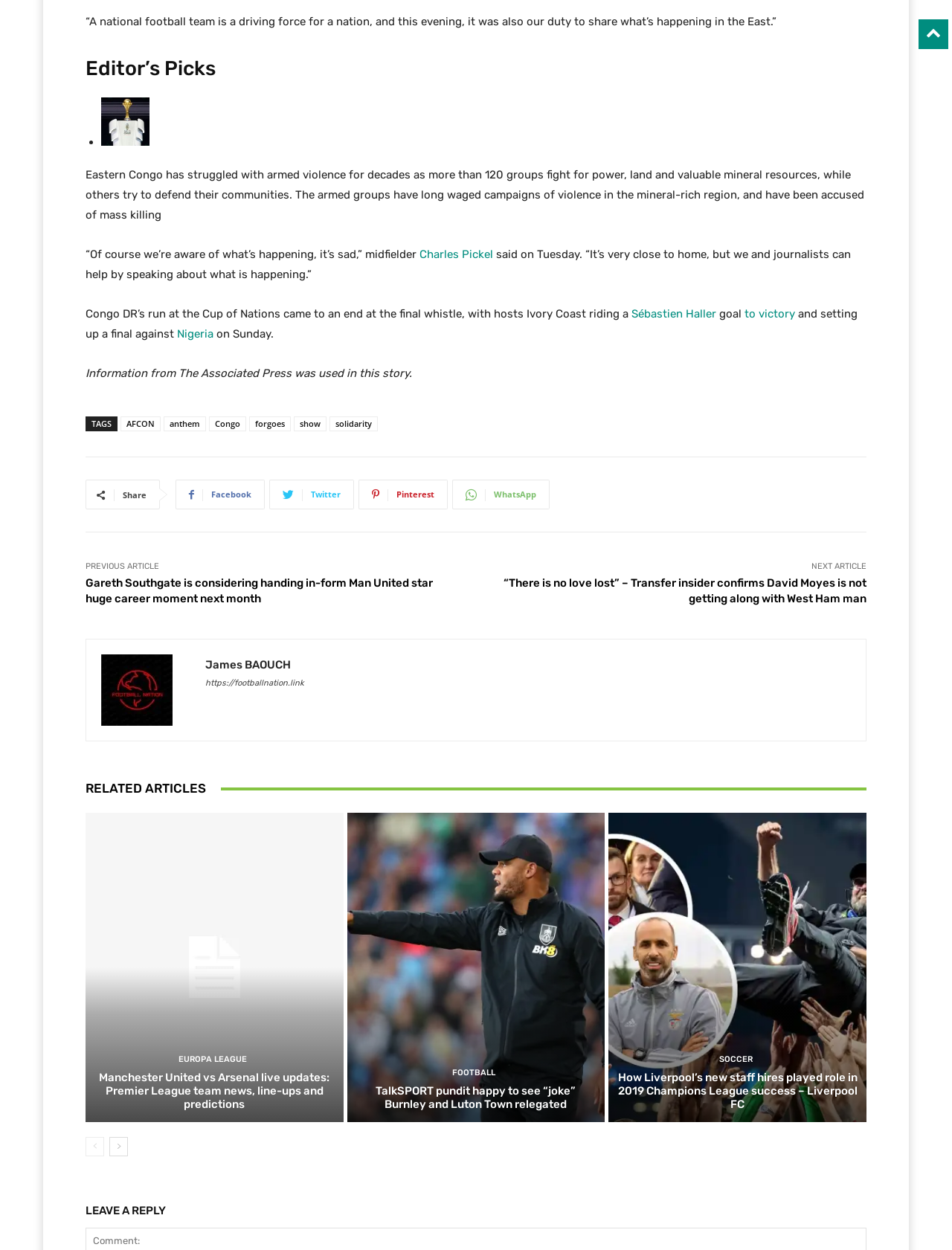Pinpoint the bounding box coordinates of the clickable area necessary to execute the following instruction: "Leave a reply". The coordinates should be given as four float numbers between 0 and 1, namely [left, top, right, bottom].

[0.09, 0.96, 0.91, 0.978]